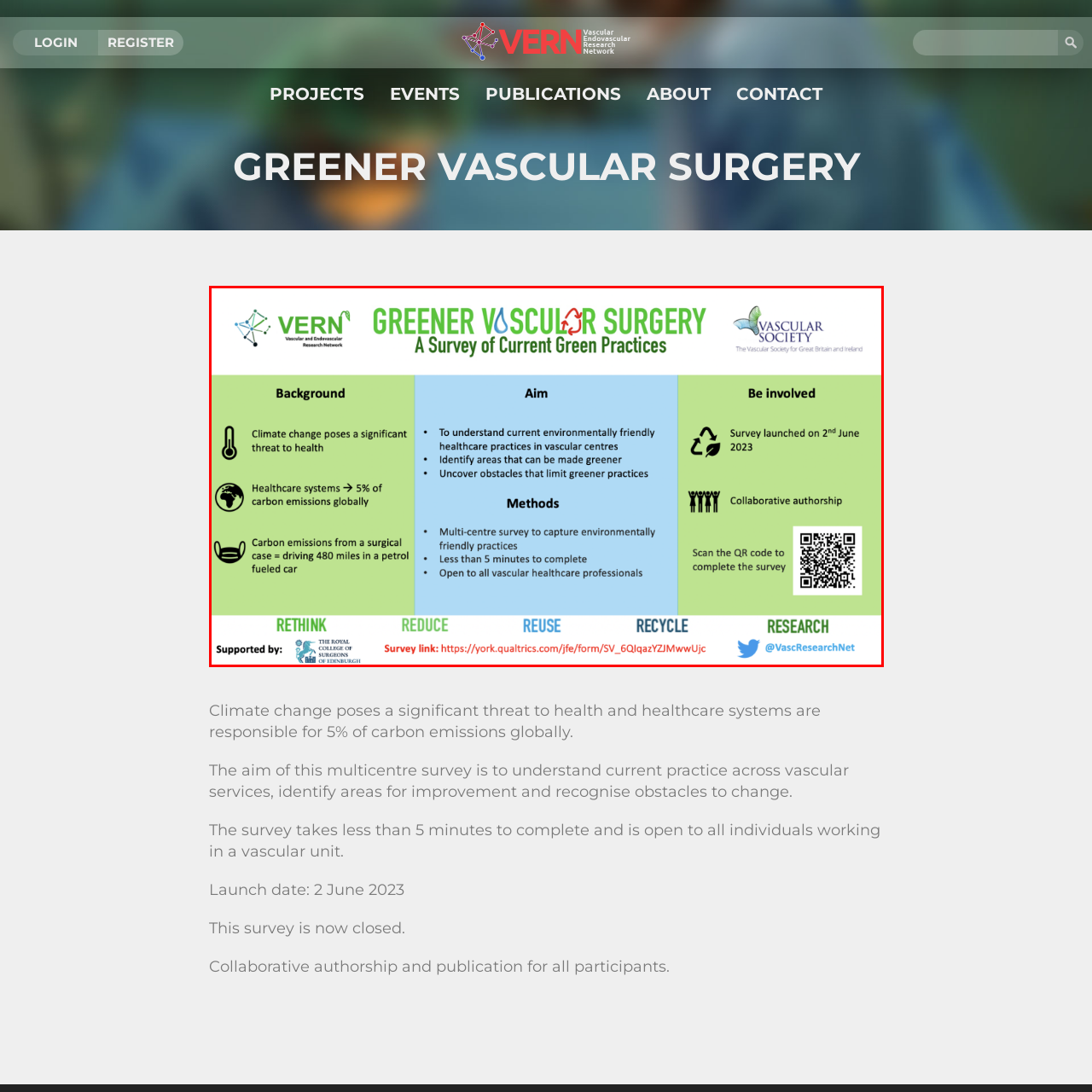Study the image inside the red outline, What is the purpose of the survey? 
Respond with a brief word or phrase.

To identify areas for improvement